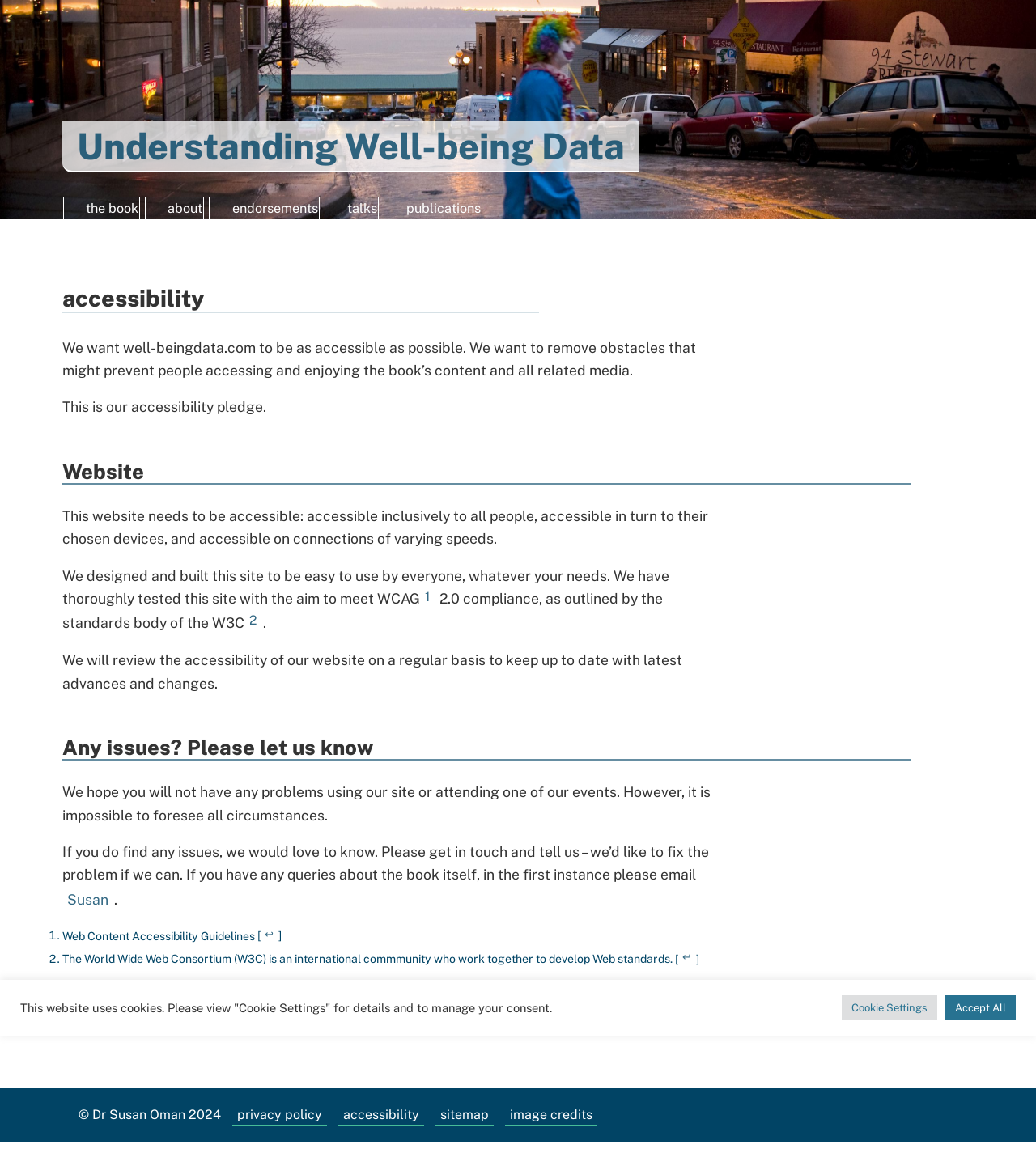Pinpoint the bounding box coordinates of the clickable area needed to execute the instruction: "Contact 'Susan'". The coordinates should be specified as four float numbers between 0 and 1, i.e., [left, top, right, bottom].

[0.06, 0.778, 0.11, 0.801]